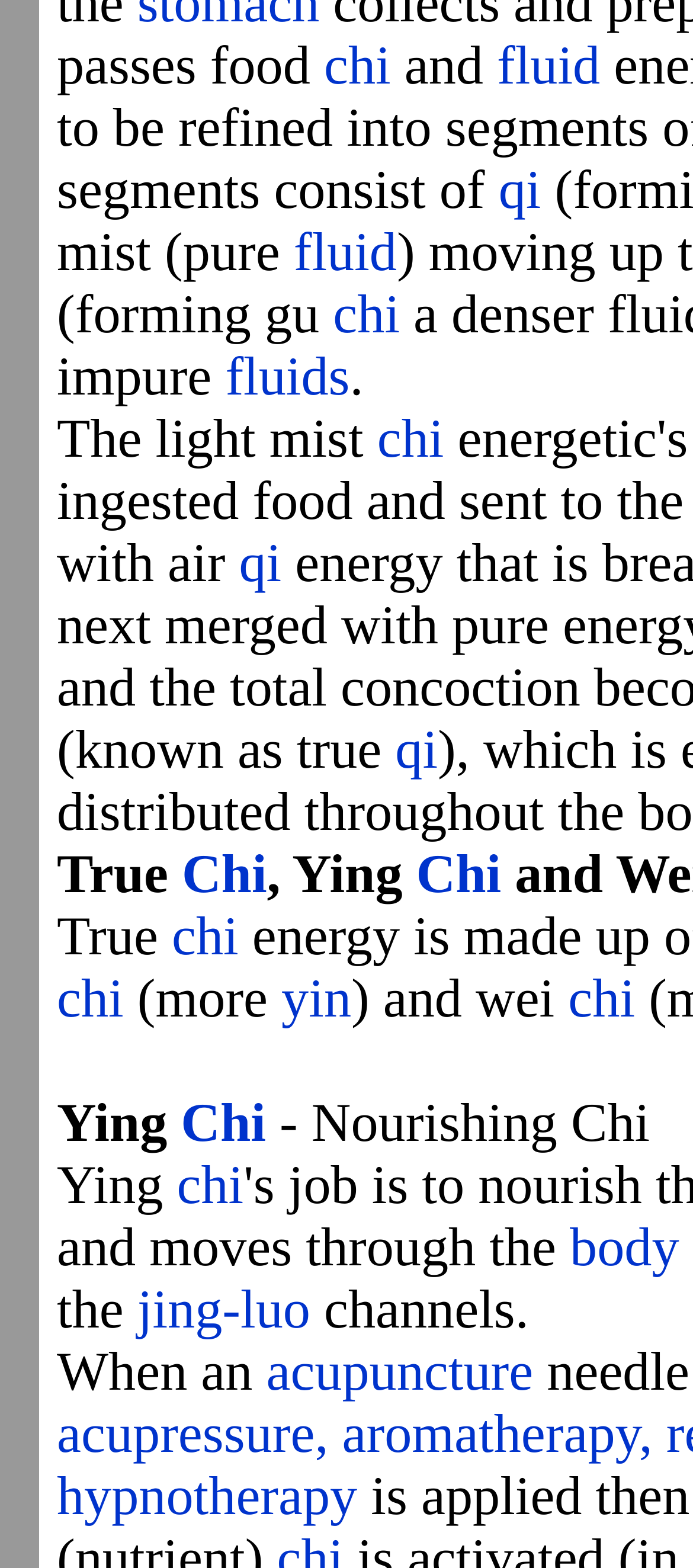What is the relationship between 'Ying' and 'Chi'? Based on the screenshot, please respond with a single word or phrase.

Nourishing